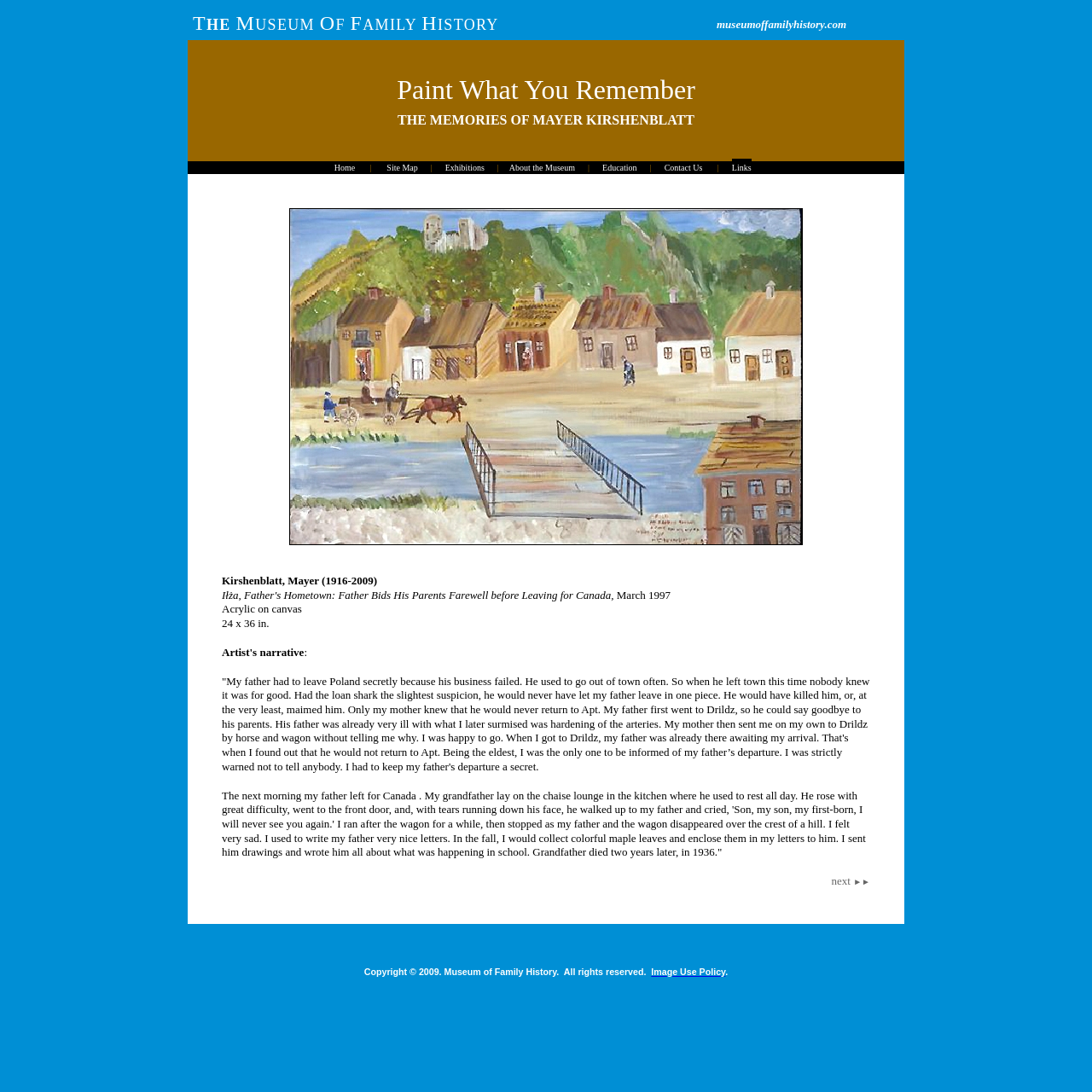What is the title of the artwork?
Can you provide an in-depth and detailed response to the question?

I found the answer by looking at the main content area of the webpage, where it says 'Father leaves in secret.' in a table cell, which appears to be the title of an artwork.